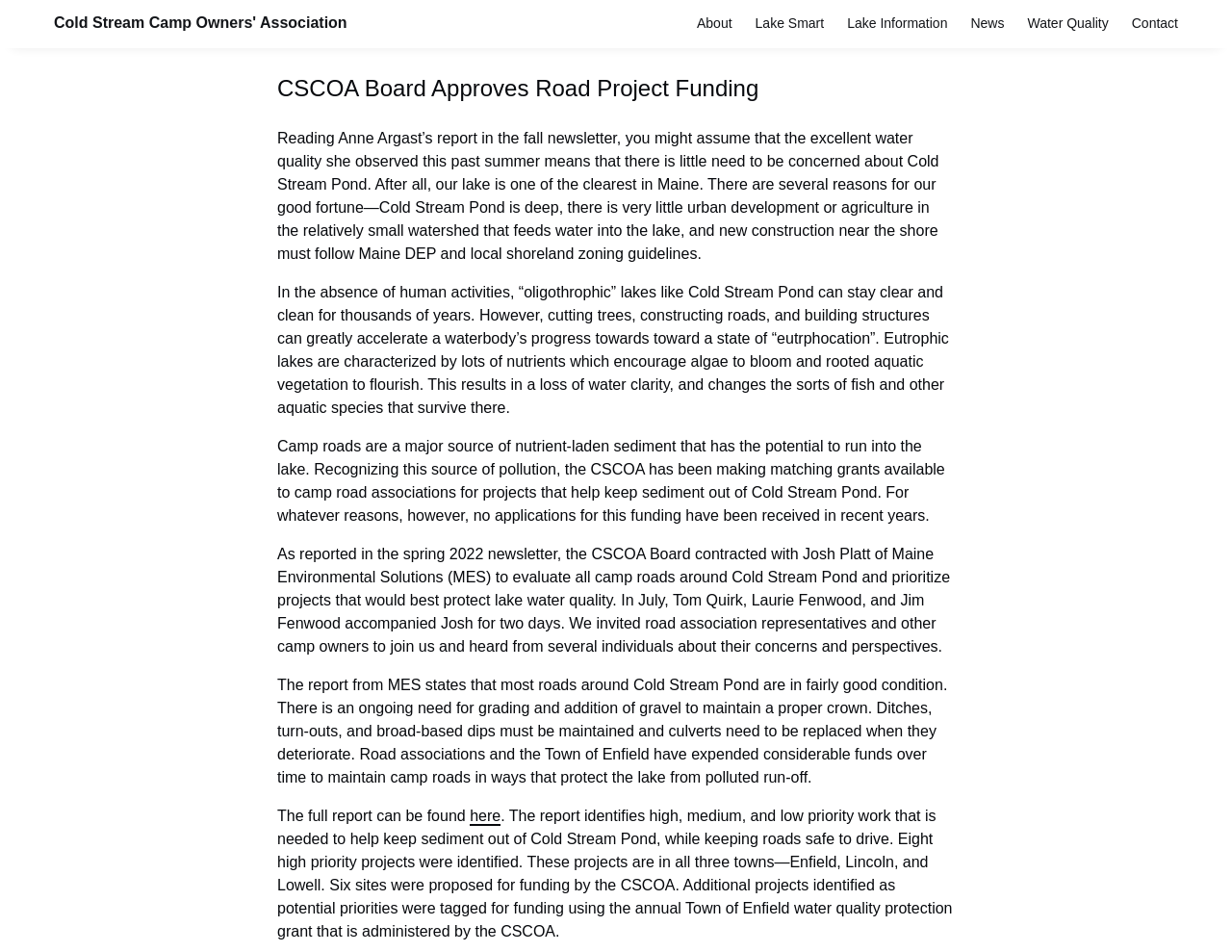How many high priority projects were identified in the report?
Using the image, answer in one word or phrase.

Eight